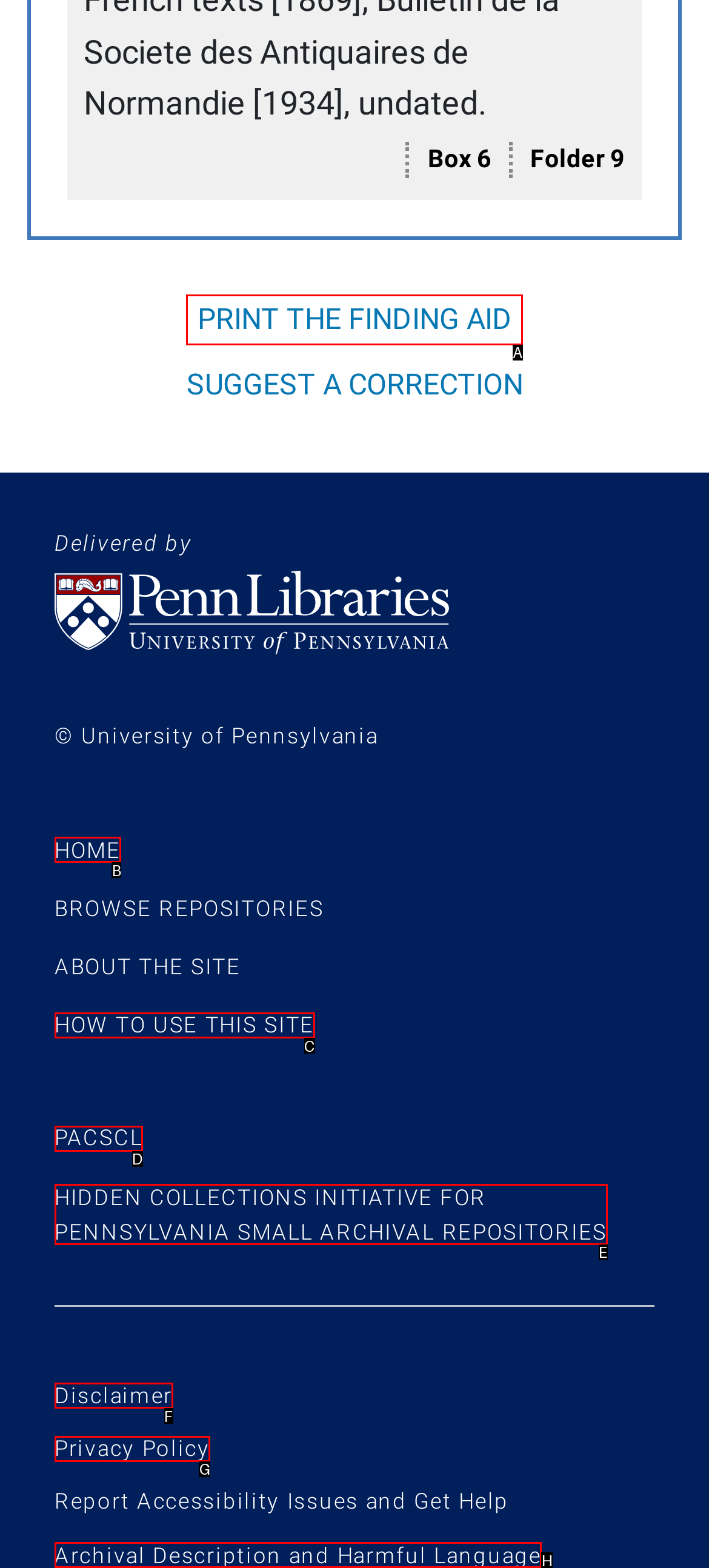Which option should be clicked to complete this task: Print the finding aid
Reply with the letter of the correct choice from the given choices.

A